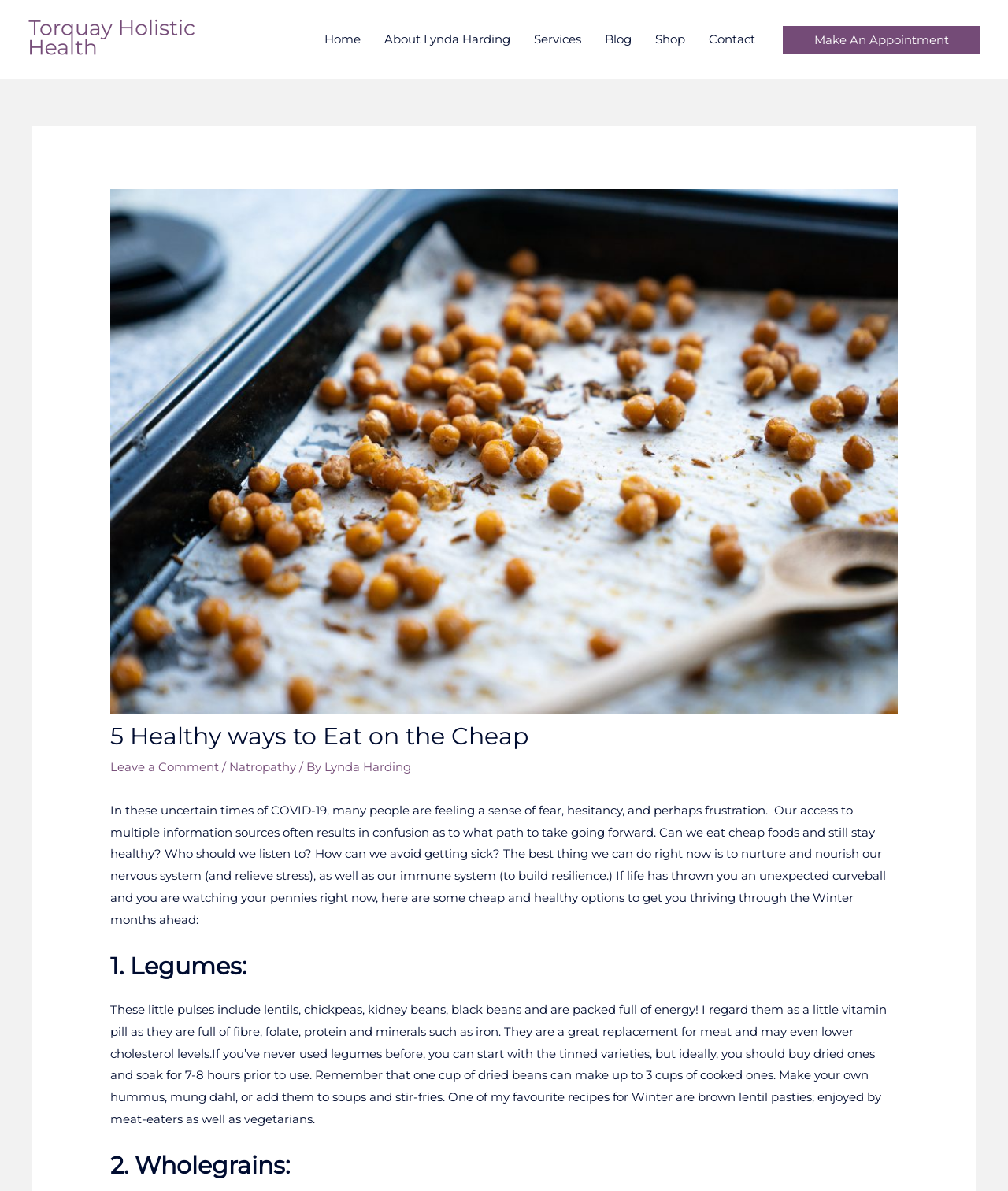Please answer the following question using a single word or phrase: 
What is the topic of the blog post?

Eating healthy on a budget